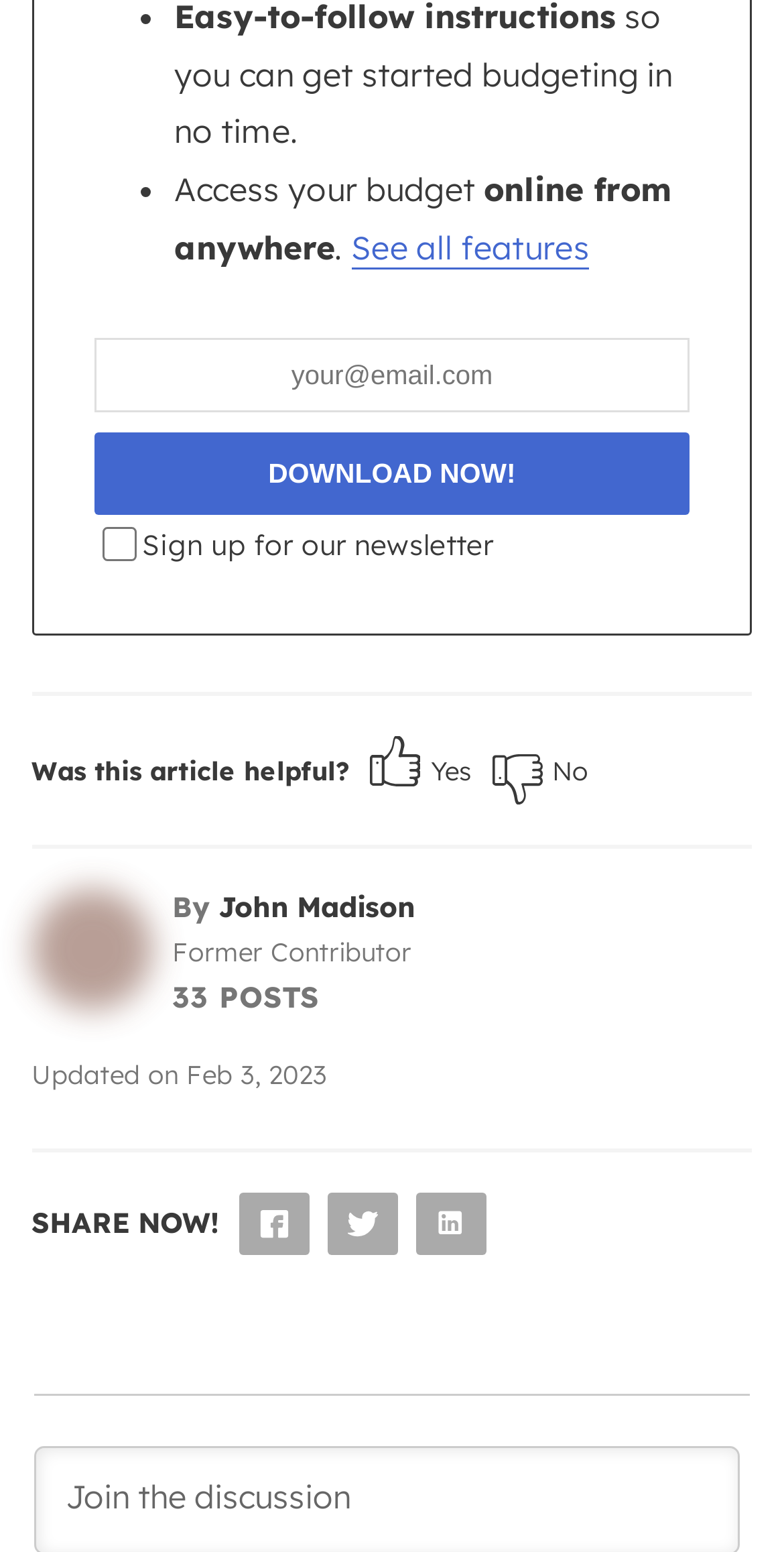What can be done with the article?
Using the visual information, answer the question in a single word or phrase.

Share